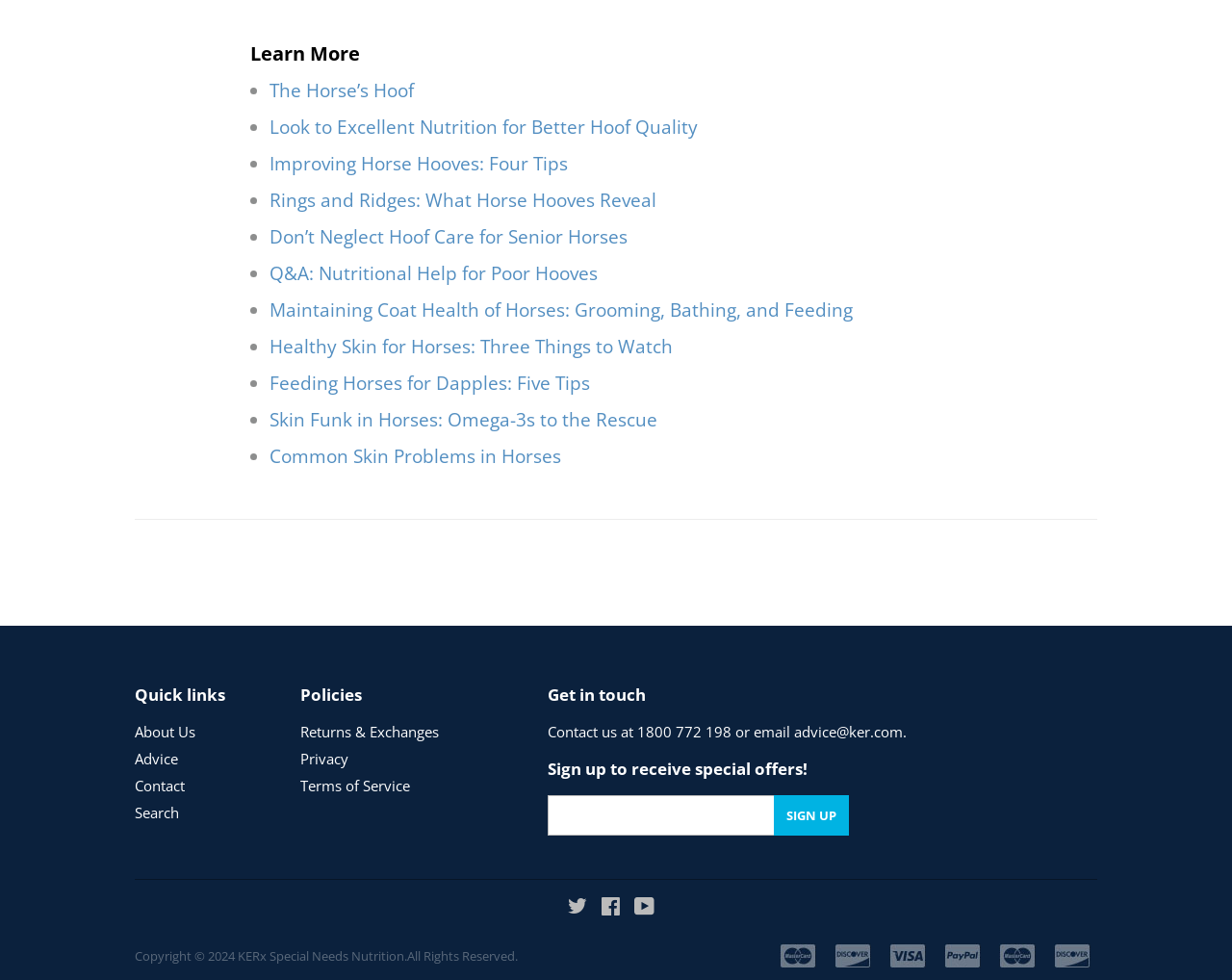Answer this question in one word or a short phrase: What is the main topic of the webpage?

Horse care